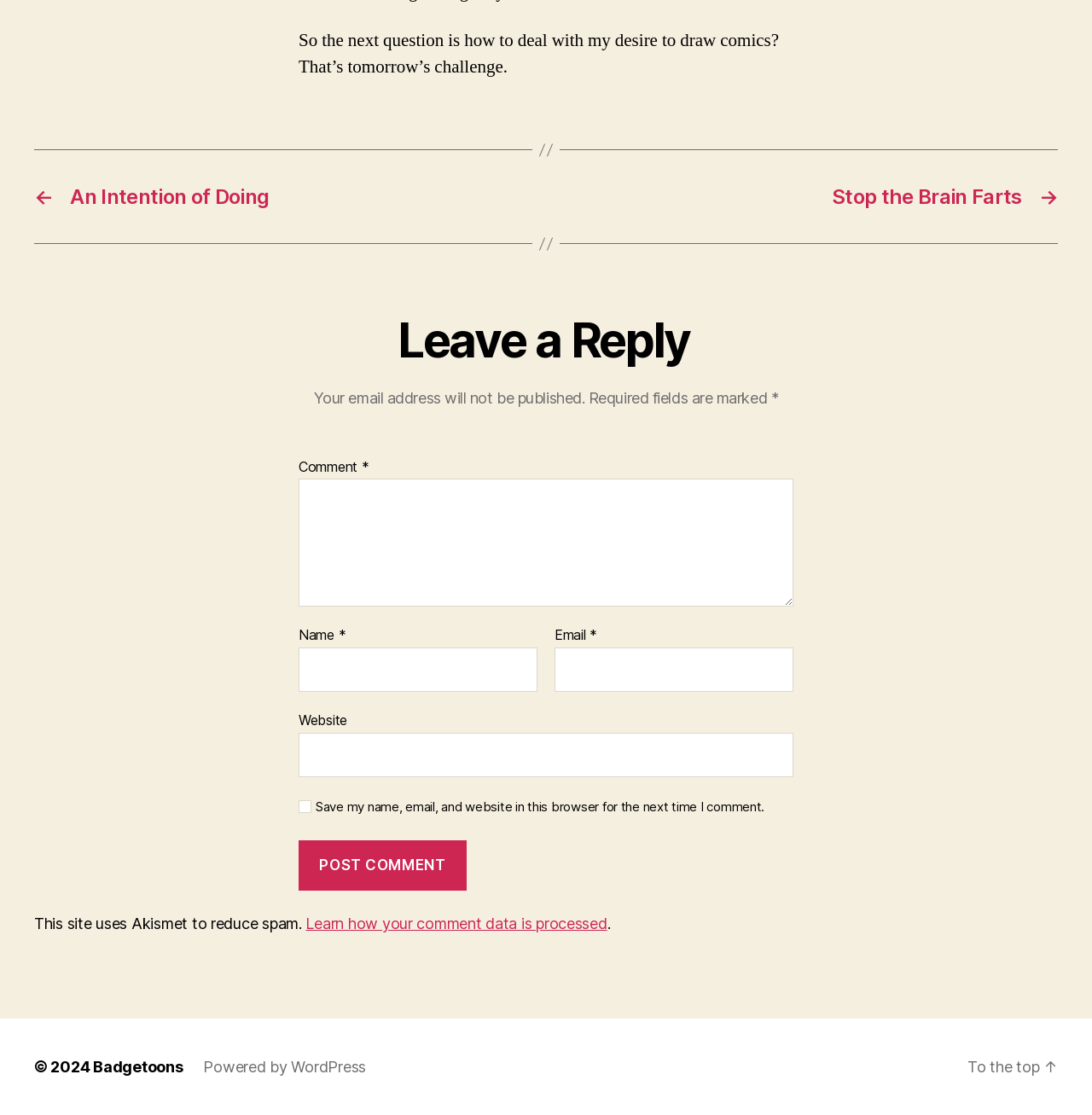Find the bounding box of the element with the following description: "Badgetoons". The coordinates must be four float numbers between 0 and 1, formatted as [left, top, right, bottom].

[0.085, 0.949, 0.168, 0.965]